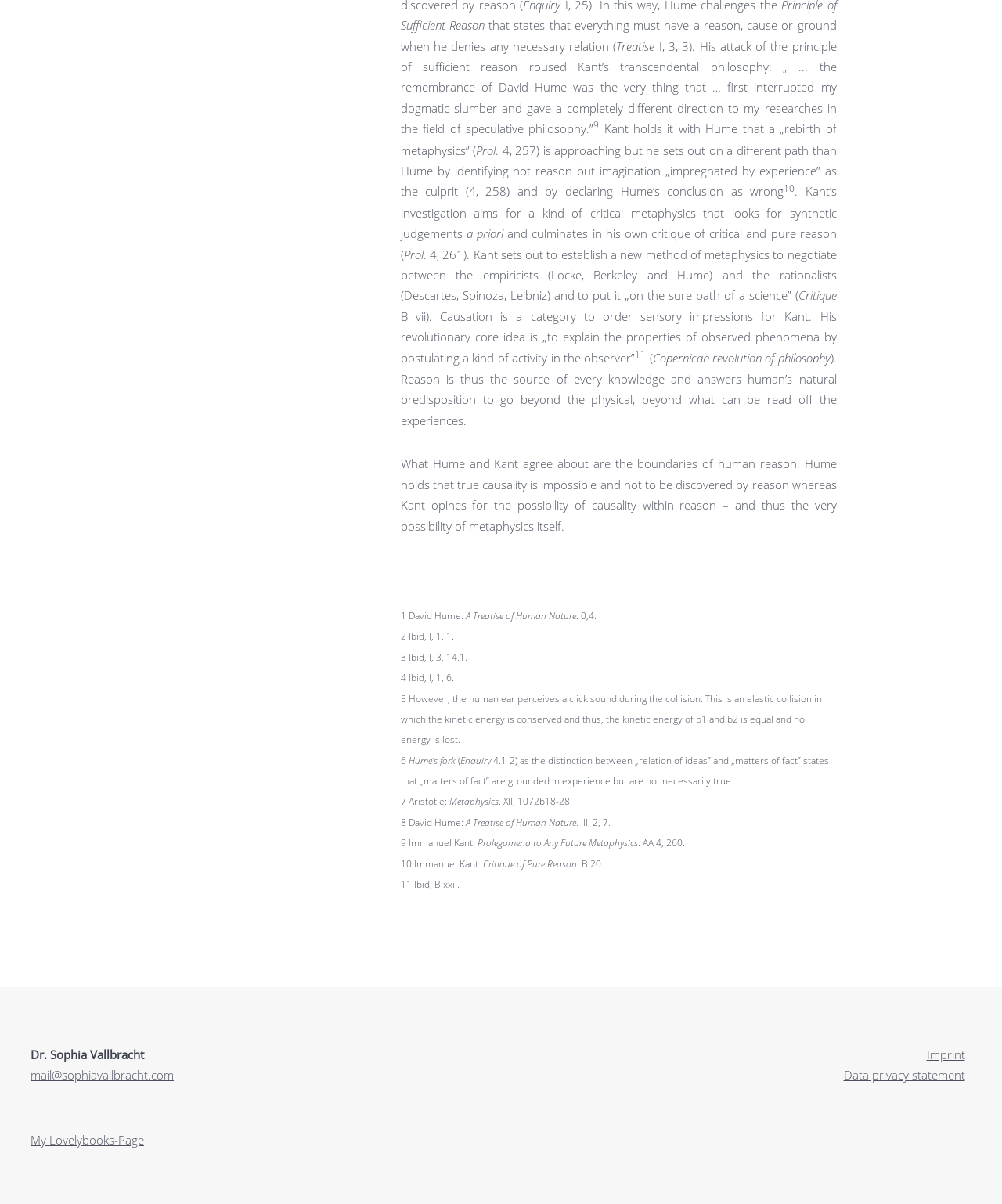Answer the question using only a single word or phrase: 
What is the name of the philosophy concept mentioned in the text?

Copernican revolution of philosophy